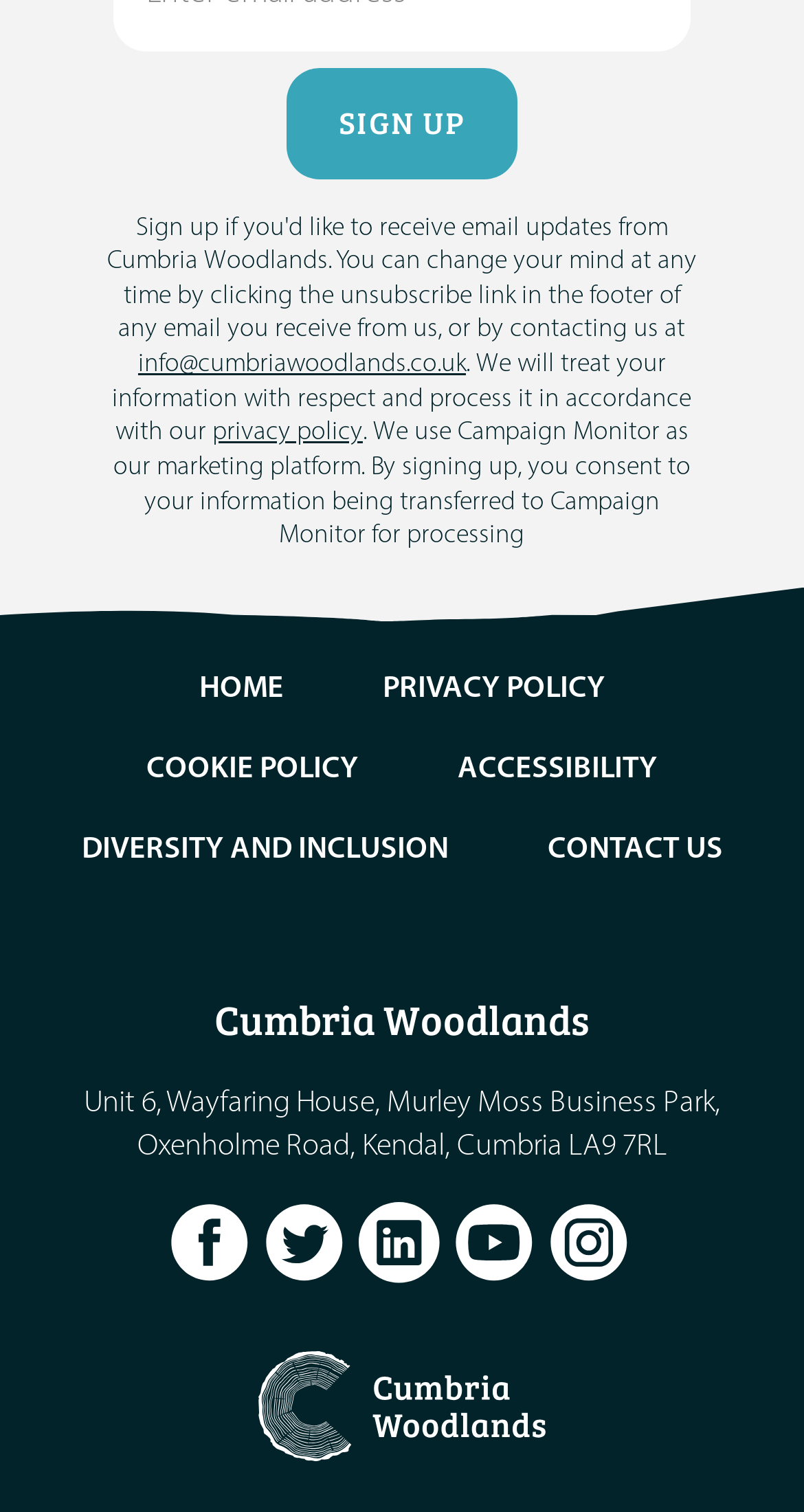Locate the bounding box coordinates of the element to click to perform the following action: 'Go to home page'. The coordinates should be given as four float values between 0 and 1, in the form of [left, top, right, bottom].

[0.186, 0.431, 0.414, 0.484]